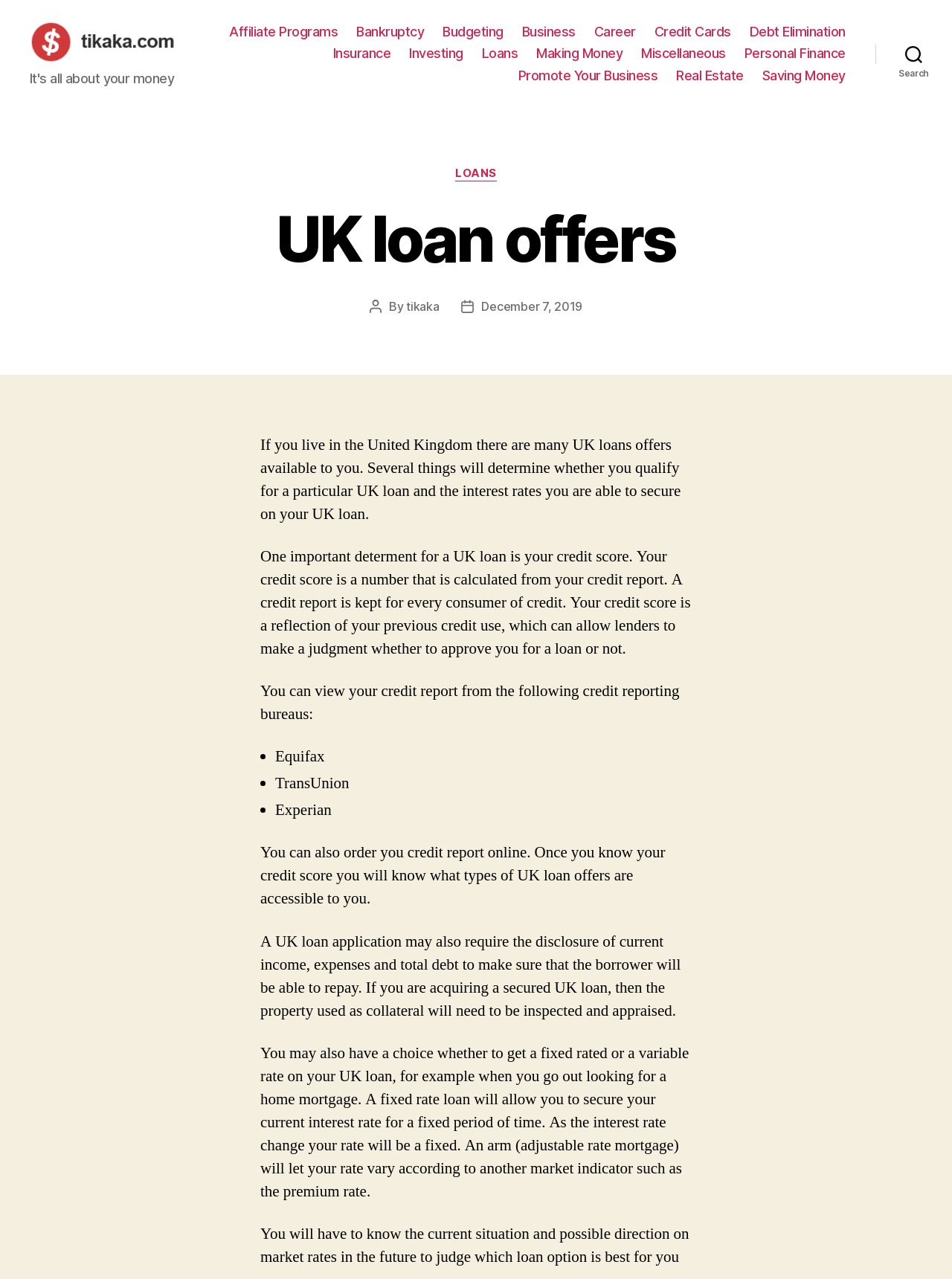Produce a meticulous description of the webpage.

The webpage is about UK loan offers, with a logo of "Tikaka" at the top left corner. Below the logo, there is a horizontal navigation bar with 14 links, including "Affiliate Programs", "Bankruptcy", "Budgeting", "Business", "Career", "Credit Cards", "Debt Elimination", "Insurance", "Investing", "Loans", "Making Money", "Miscellaneous", "Personal Finance", "Promote Your Business", and "Real Estate". 

On the right side of the navigation bar, there is a search button. Below the navigation bar, there is a header section with a title "UK loan offers" and a subheading "Categories" with a link to "LOANS". 

The main content of the webpage is an article about UK loan offers. The article starts with an introduction to UK loans, explaining that several factors determine whether one qualifies for a particular UK loan and the interest rates they can secure. The article then focuses on the importance of credit score in determining loan eligibility, explaining how credit scores are calculated and how they can be viewed from credit reporting bureaus such as Equifax, TransUnion, and Experian. 

The article also discusses the requirements for a UK loan application, including the disclosure of current income, expenses, and total debt, as well as the inspection and appraisal of property used as collateral for secured loans. Additionally, the article explains the difference between fixed-rate and variable-rate loans, and the importance of understanding market rates when choosing a loan option.